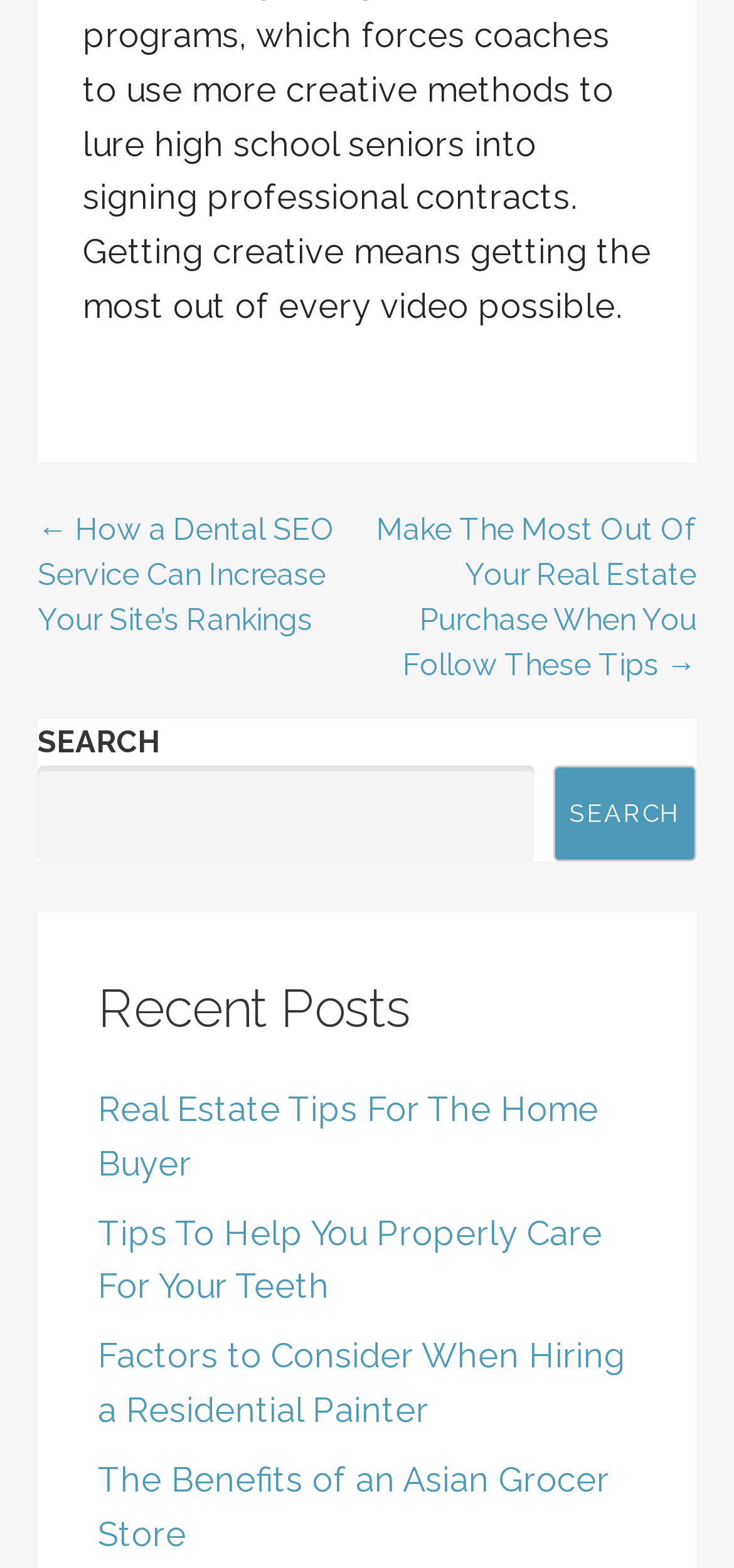Please reply with a single word or brief phrase to the question: 
How many posts are displayed on the webpage?

4